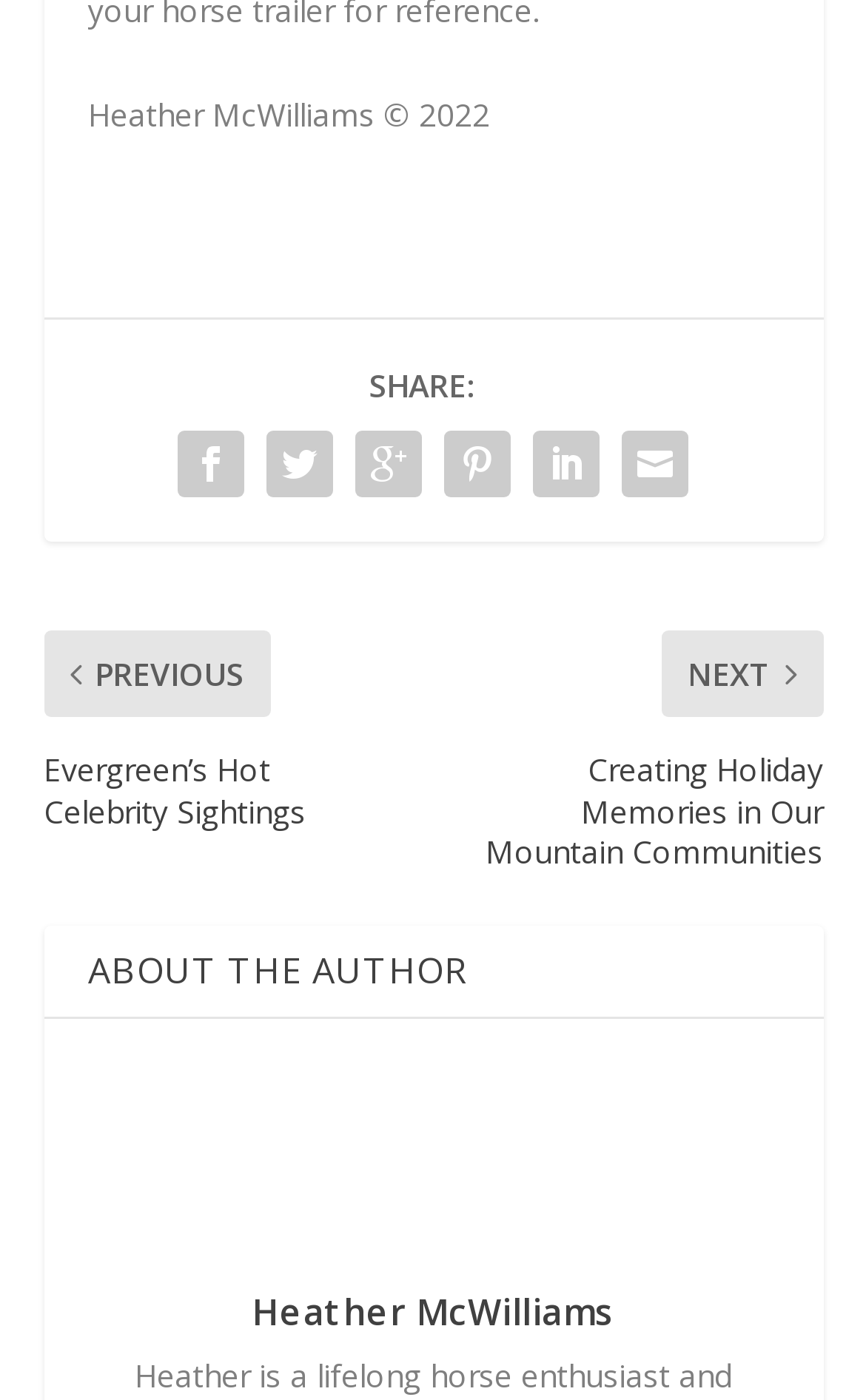What is the author's name?
Based on the image, respond with a single word or phrase.

Heather McWilliams